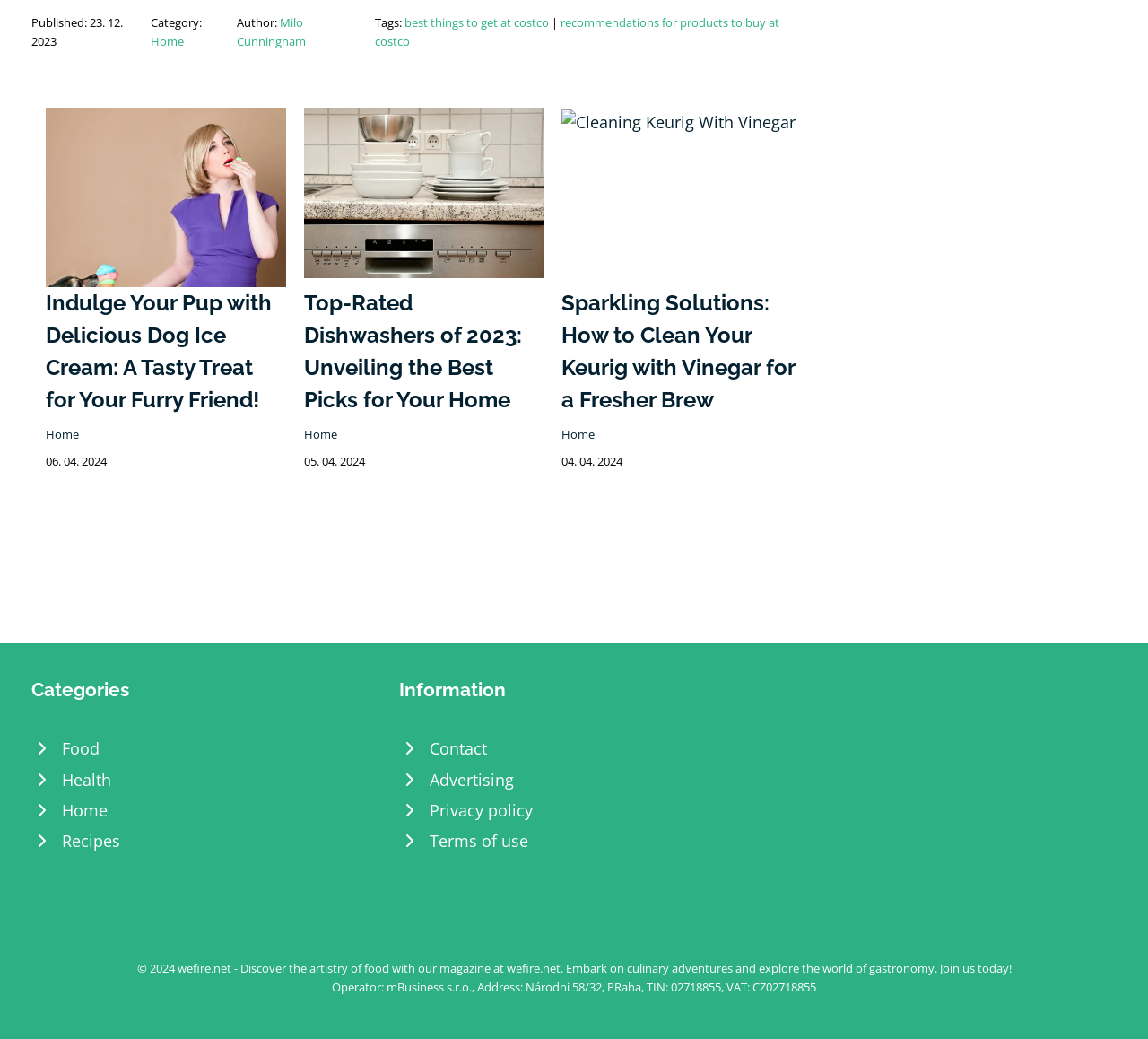What is the date of the last article?
Please provide a single word or phrase as your answer based on the image.

04. 04. 2024